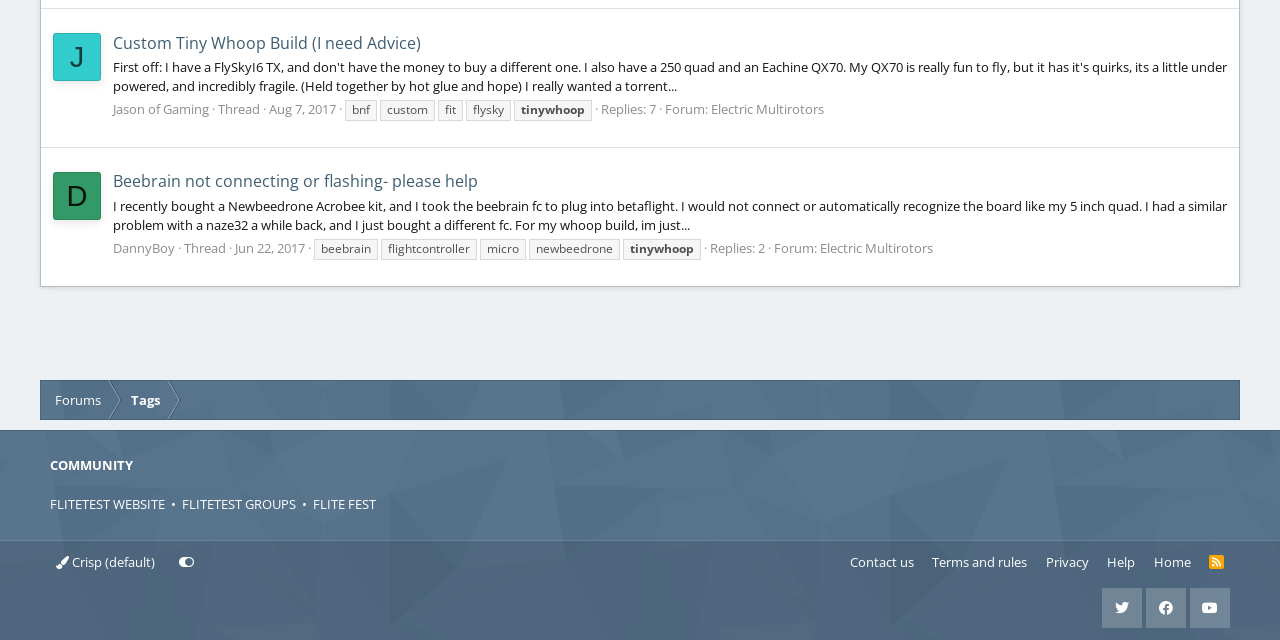Please predict the bounding box coordinates (top-left x, top-left y, bottom-right x, bottom-right y) for the UI element in the screenshot that fits the description: Forums

[0.031, 0.593, 0.091, 0.655]